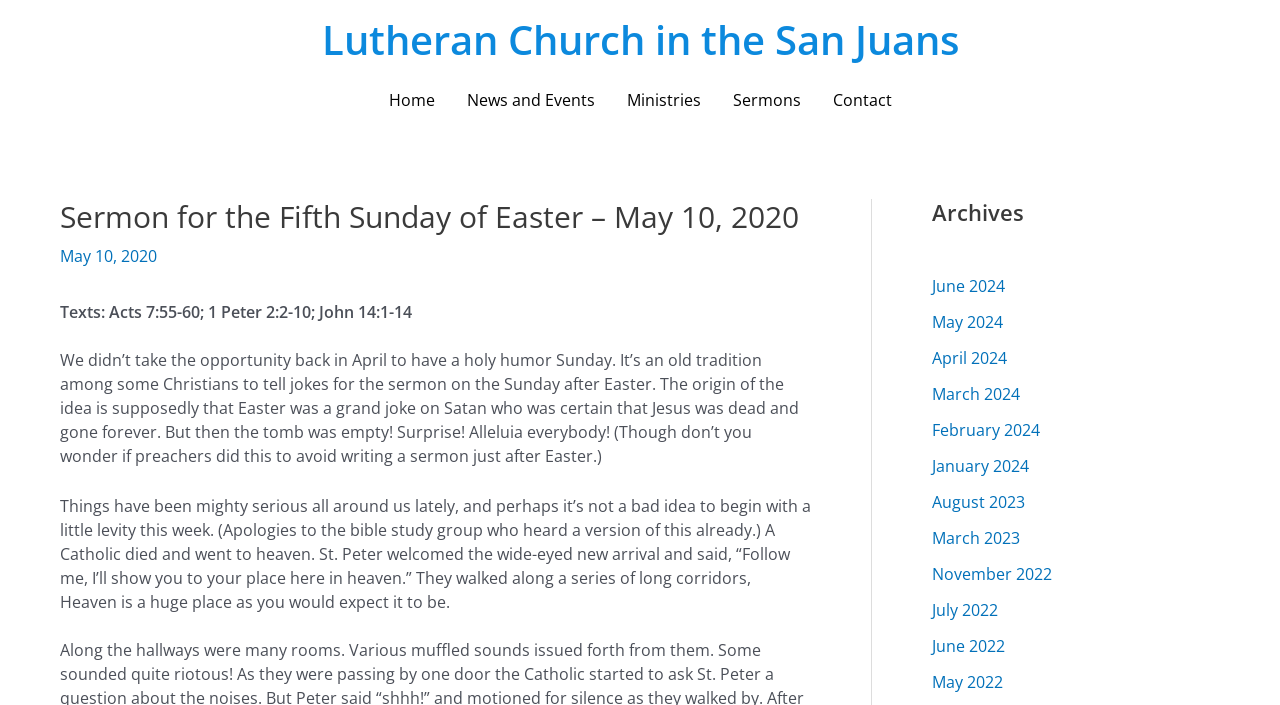Detail the various sections and features of the webpage.

The webpage is a sermon page from the Lutheran Church in the San Juans, with a focus on the Fifth Sunday of Easter, May 10, 2020. At the top, there is a link to the church's homepage, followed by a navigation menu with links to "Home", "News and Events", "Ministries", "Sermons", and "Contact". 

Below the navigation menu, there is a header section with a heading that reads "Sermon for the Fifth Sunday of Easter – May 10, 2020". This is followed by a section of static text that lists the biblical texts for the sermon: Acts 7:55-60, 1 Peter 2:2-10, and John 14:1-14. 

The main content of the sermon is divided into two paragraphs. The first paragraph discusses the tradition of "Holy Humor Sunday" and how it originated as a way to celebrate the surprise of Easter. The second paragraph begins with a joke about a Catholic who died and went to heaven, and then continues with the sermon. 

To the right of the main content, there is a complementary section with a heading that reads "Archives". This section contains a list of links to archived sermons, organized by month and year, from June 2024 to May 2022.